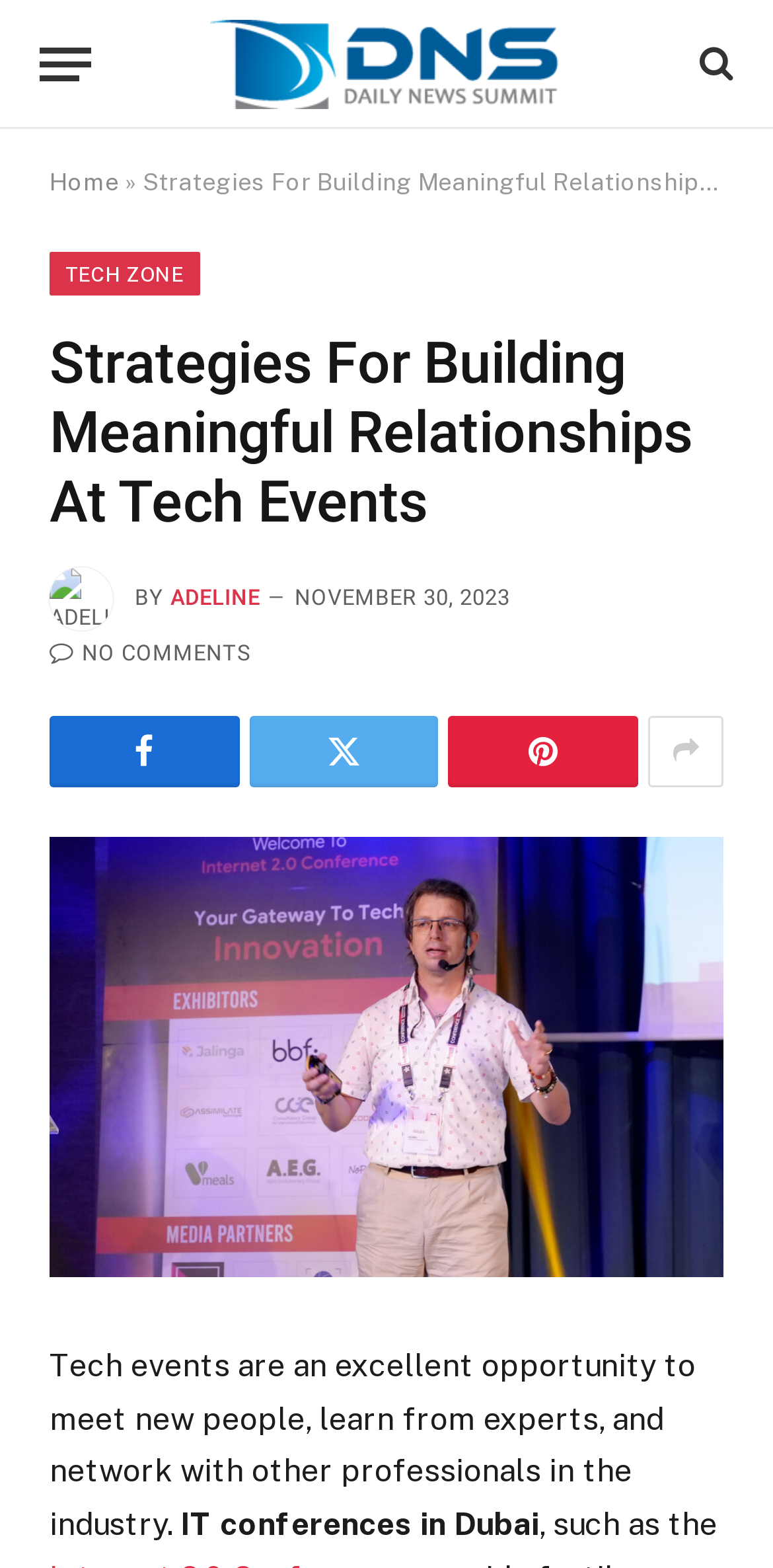Given the webpage screenshot, identify the bounding box of the UI element that matches this description: "AUTOMOBILE".

None